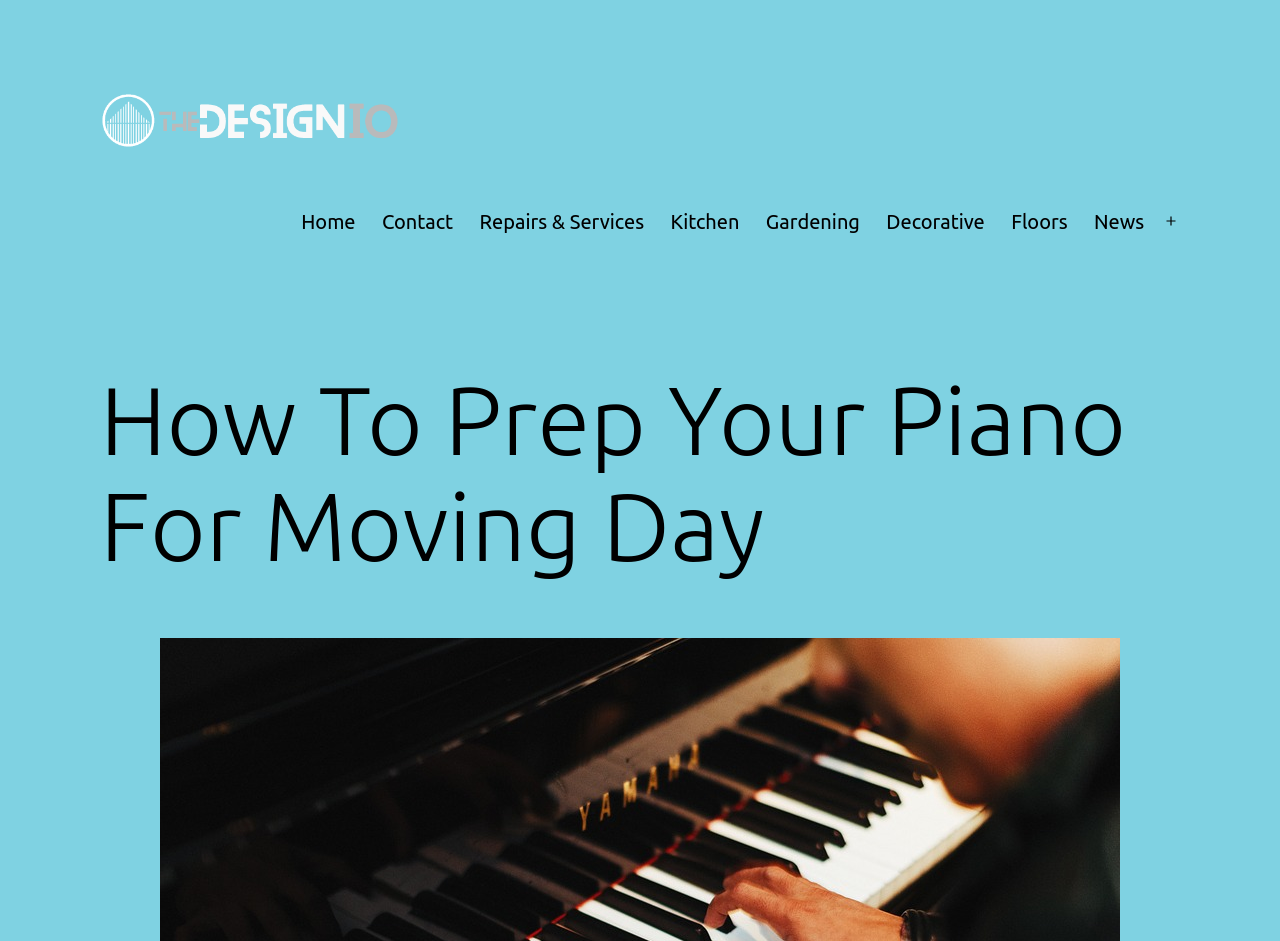Please analyze the image and give a detailed answer to the question:
What is the position of the image logo?

The image logo 'The DesignIO' is positioned at the top left corner of the webpage, with its bounding box coordinates [0.078, 0.097, 0.312, 0.161].